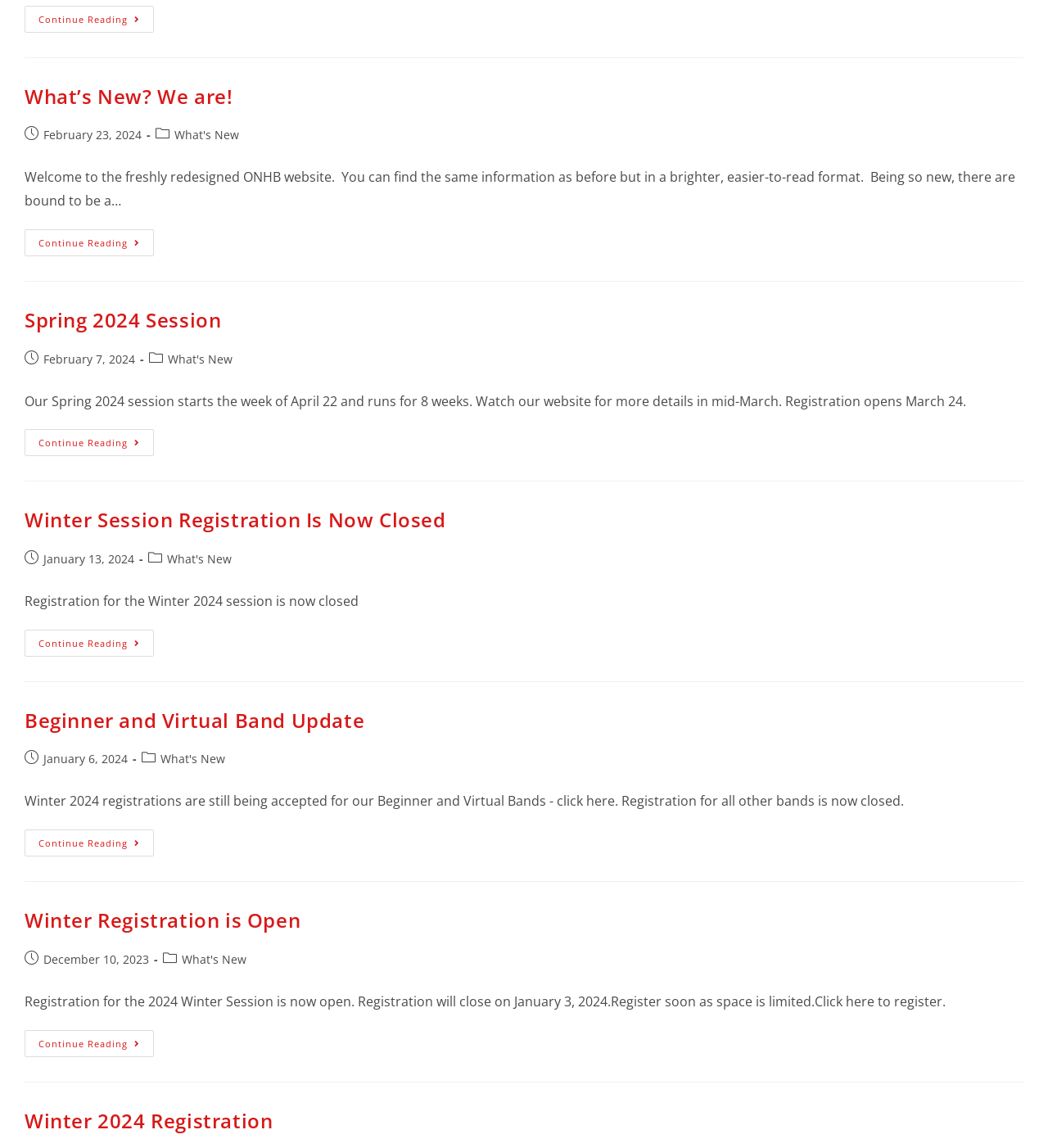Determine the bounding box coordinates for the HTML element mentioned in the following description: "Continue ReadingSpring 2024 Session". The coordinates should be a list of four floats ranging from 0 to 1, represented as [left, top, right, bottom].

[0.023, 0.374, 0.147, 0.398]